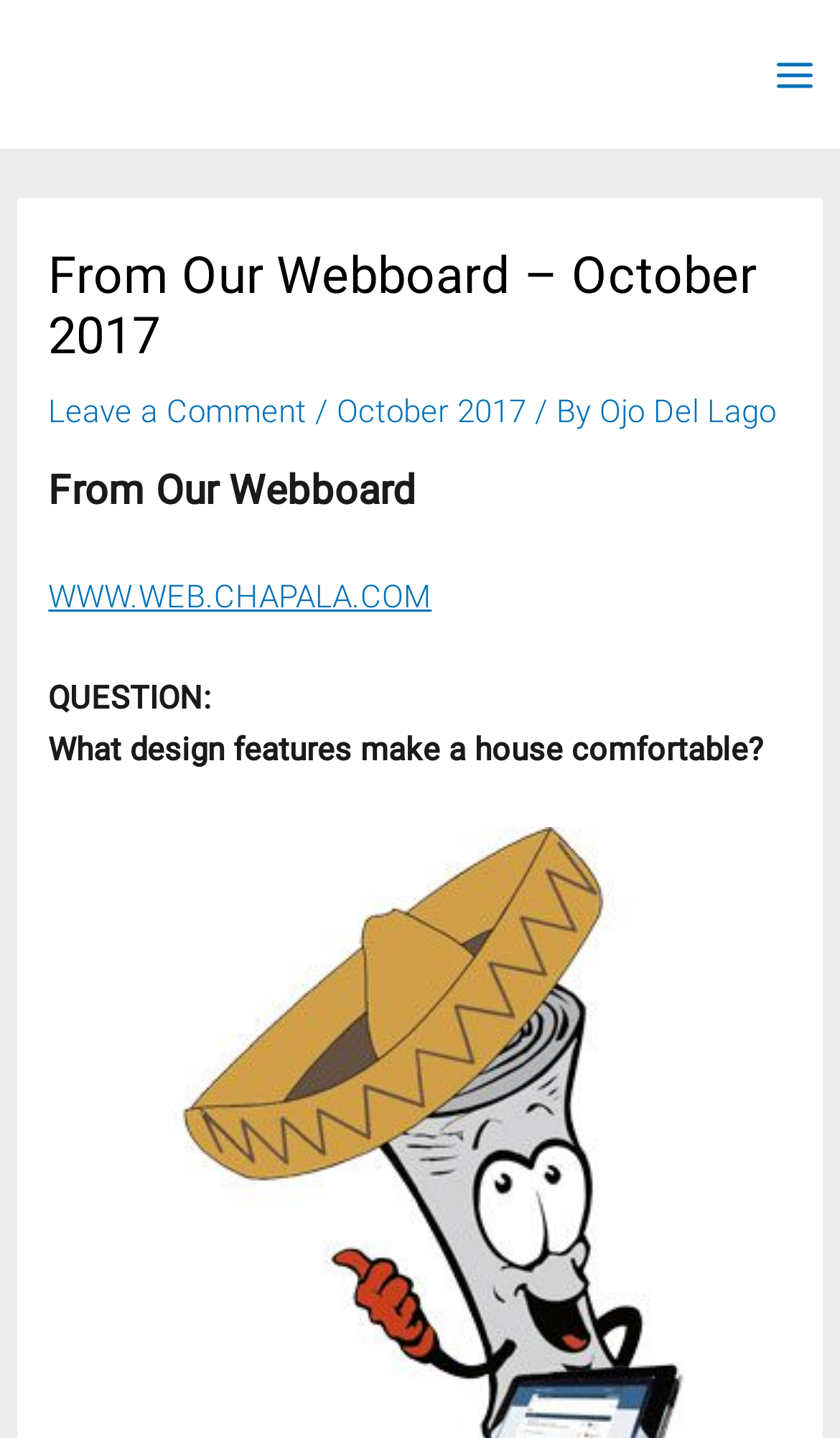Give a short answer to this question using one word or a phrase:
What is the name of the publication or magazine?

El Ojo del Lago